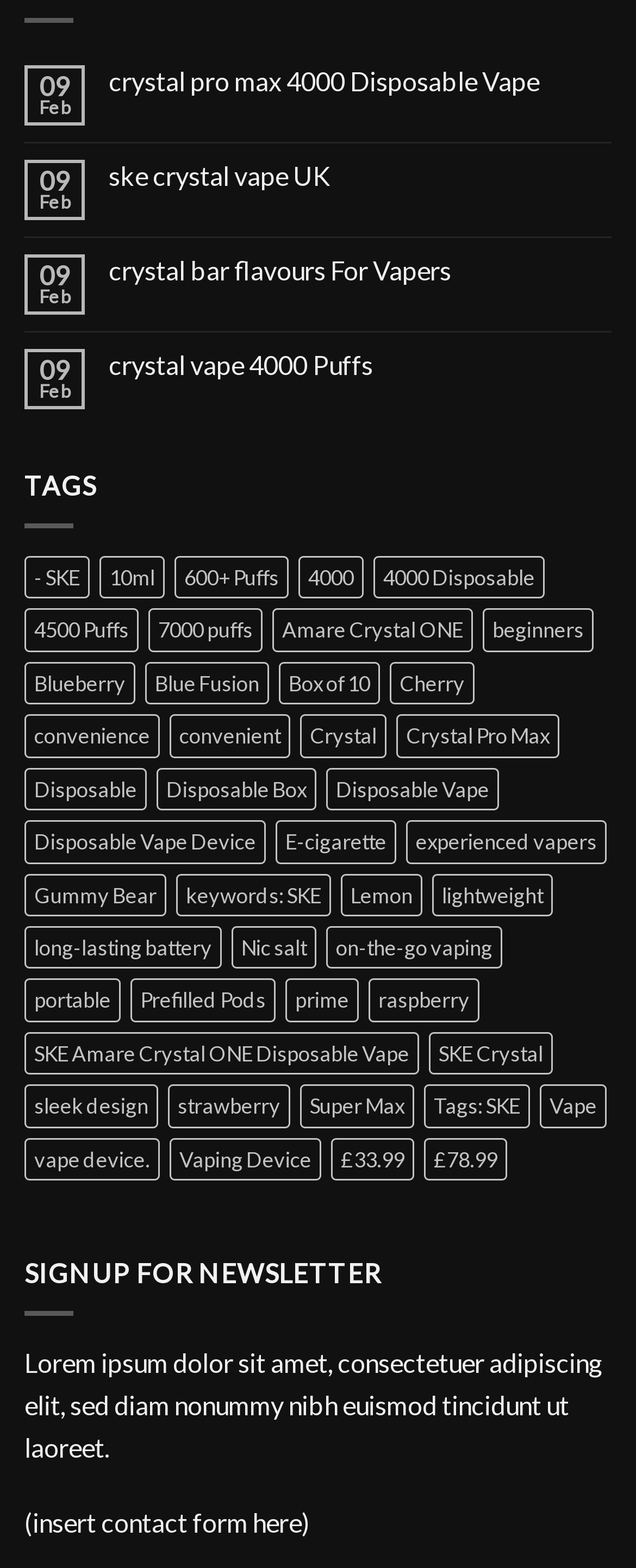Identify the bounding box coordinates of the region I need to click to complete this instruction: "Click on '£33.99'".

[0.521, 0.726, 0.651, 0.753]